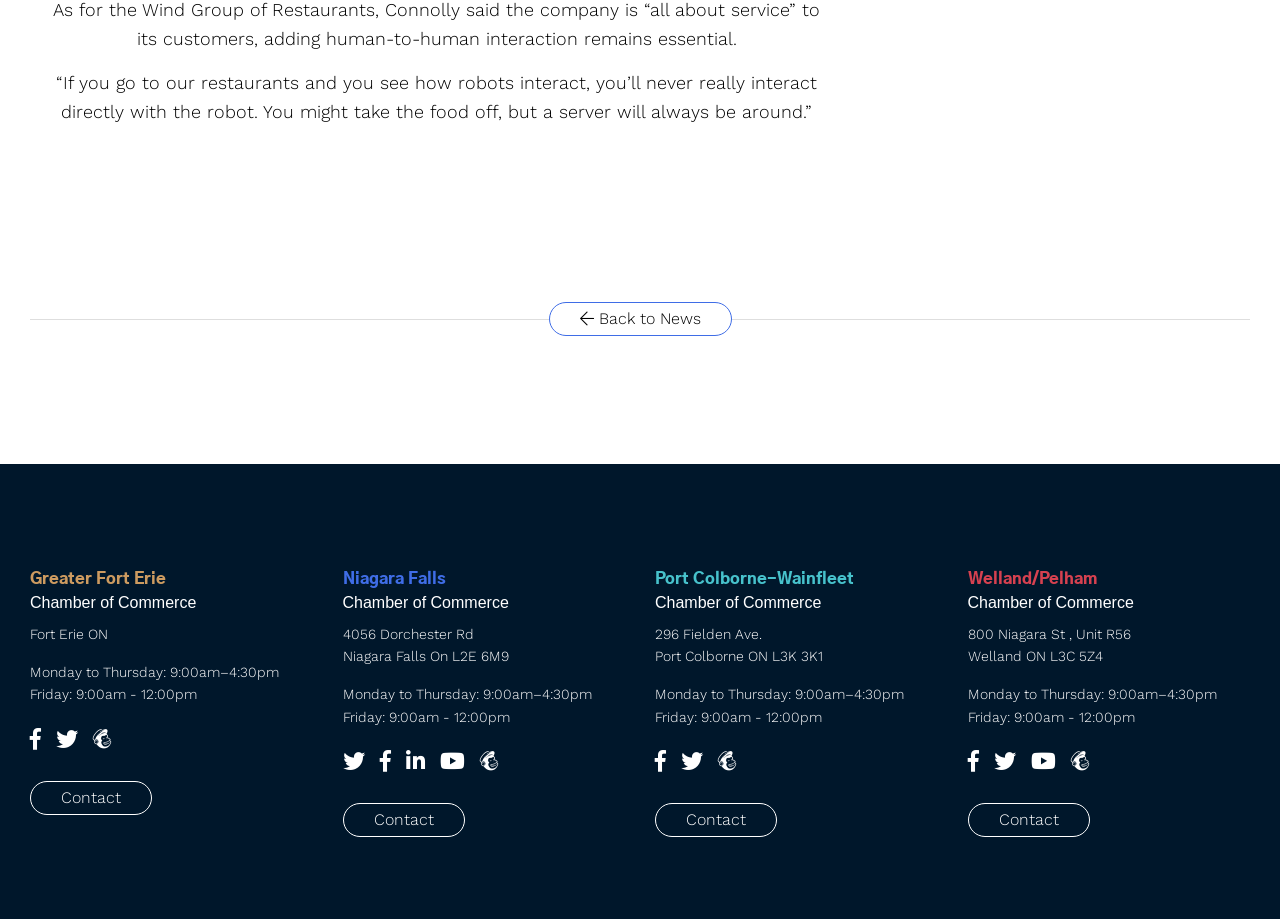Identify the bounding box coordinates for the region of the element that should be clicked to carry out the instruction: "Learn about 'Azure cloud'". The bounding box coordinates should be four float numbers between 0 and 1, i.e., [left, top, right, bottom].

None